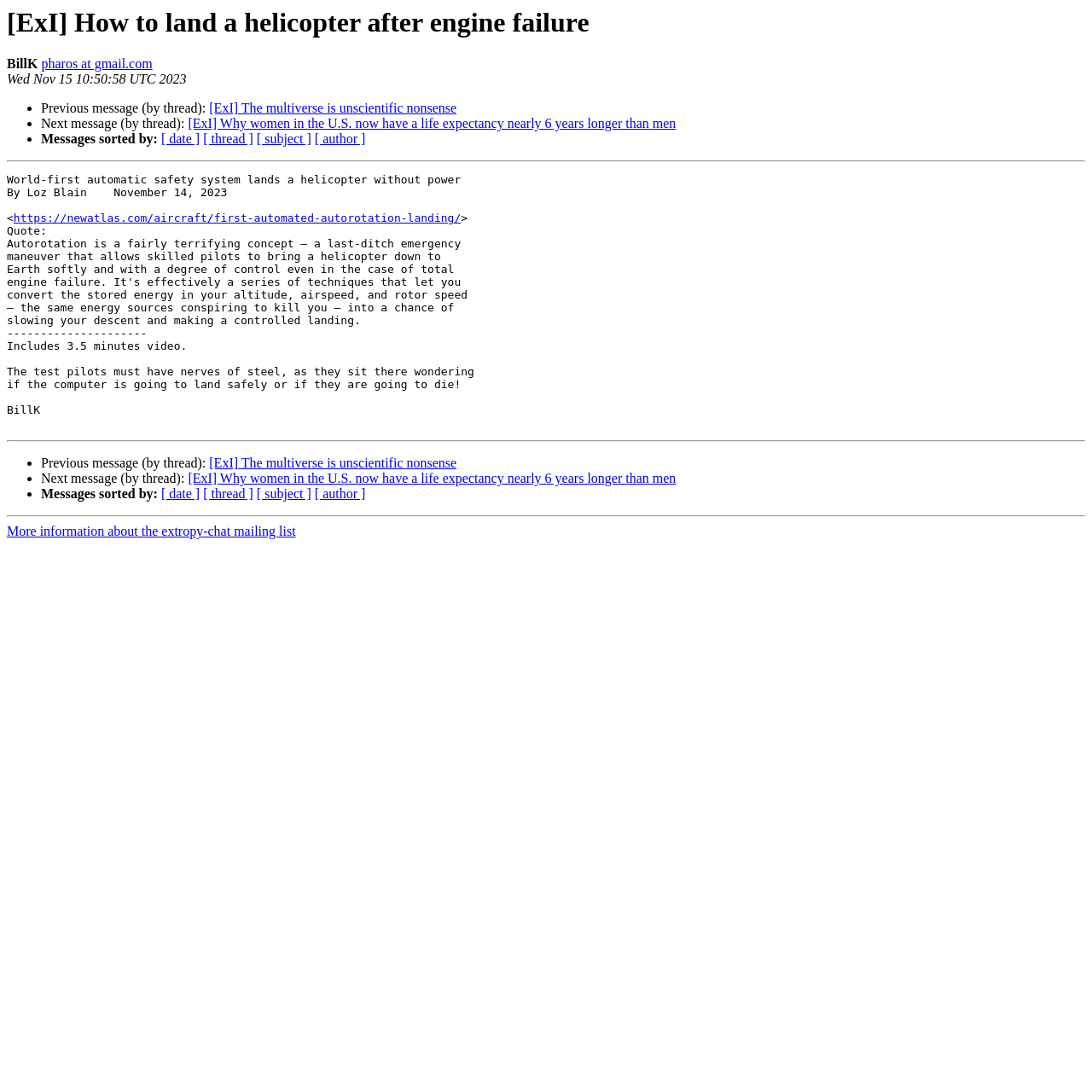What is the URL of the article?
Answer the question with detailed information derived from the image.

I found the URL of the article by looking at the link element with the text 'https://newatlas.com/aircraft/first-automated-autorotation-landing/' which is the URL of the article.